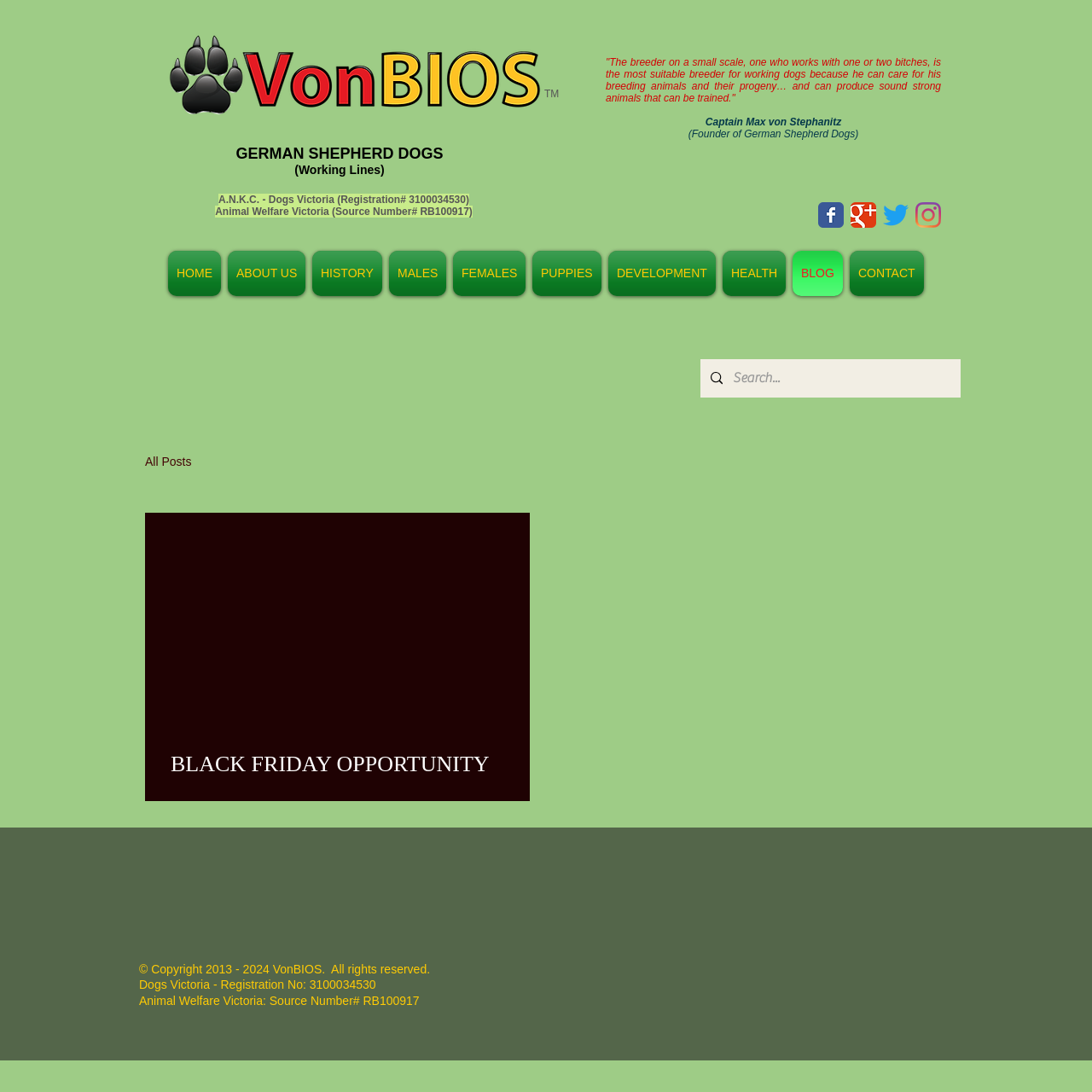Answer the question using only one word or a concise phrase: How many social media platforms are listed?

4